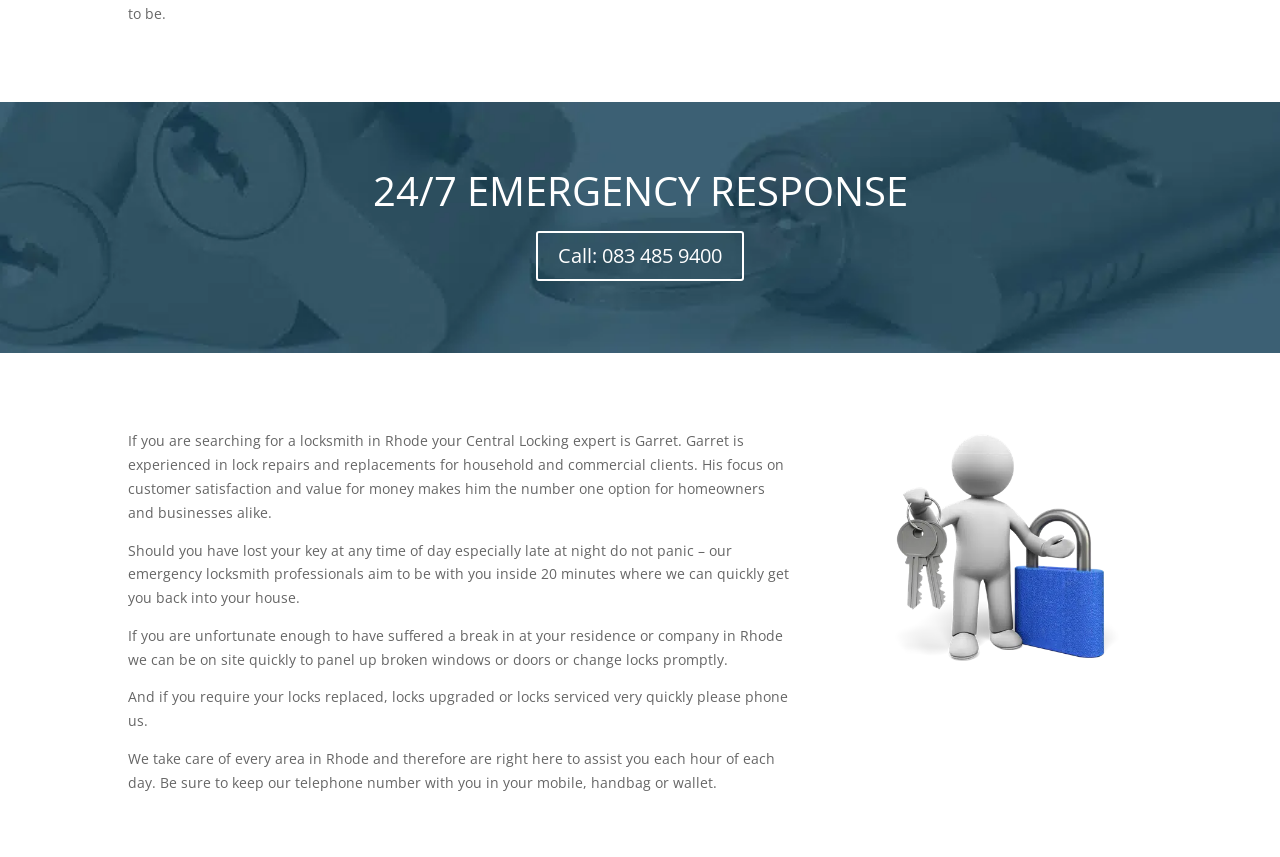What is the recommended action with their telephone number?
Answer the question with a single word or phrase by looking at the picture.

Keep it in your mobile, handbag or wallet